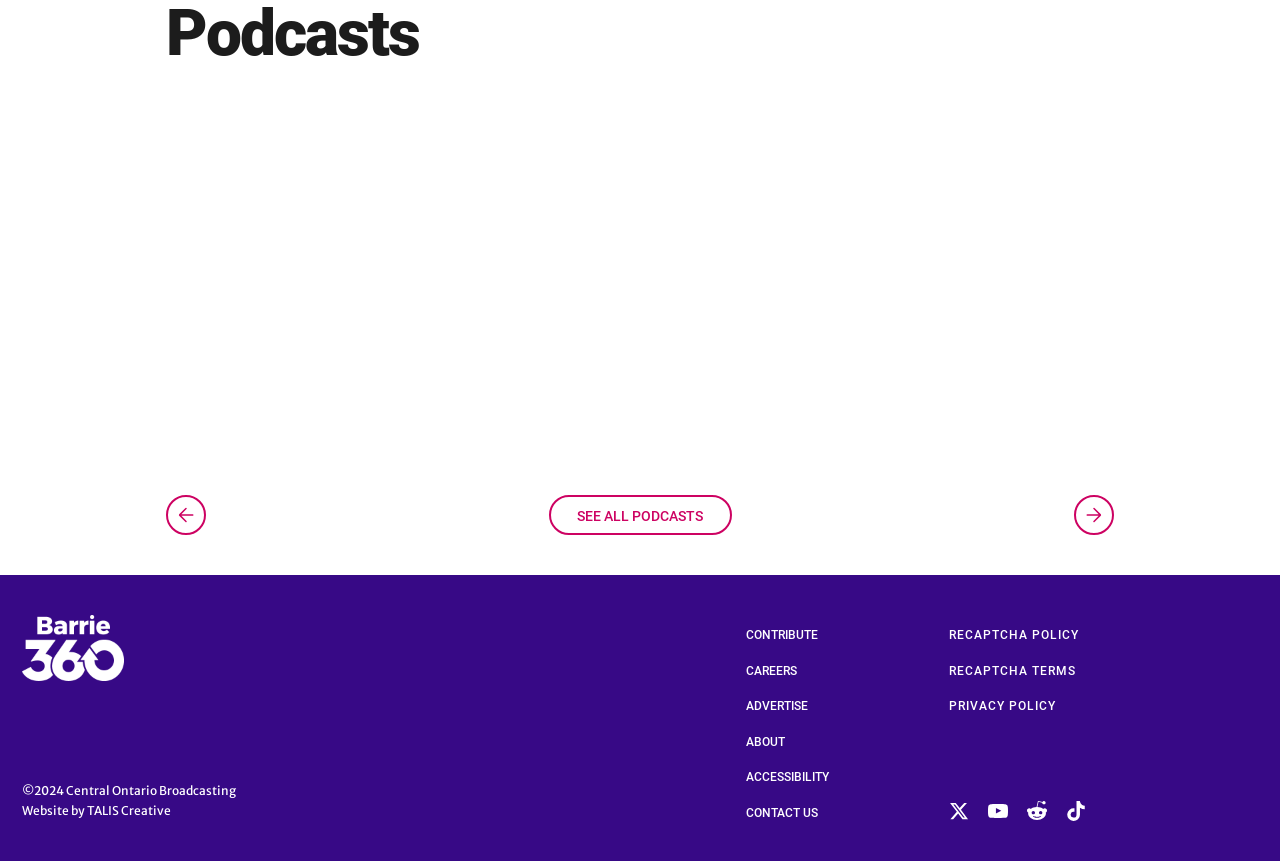How many social media links are at the bottom?
Using the image, give a concise answer in the form of a single word or short phrase.

4